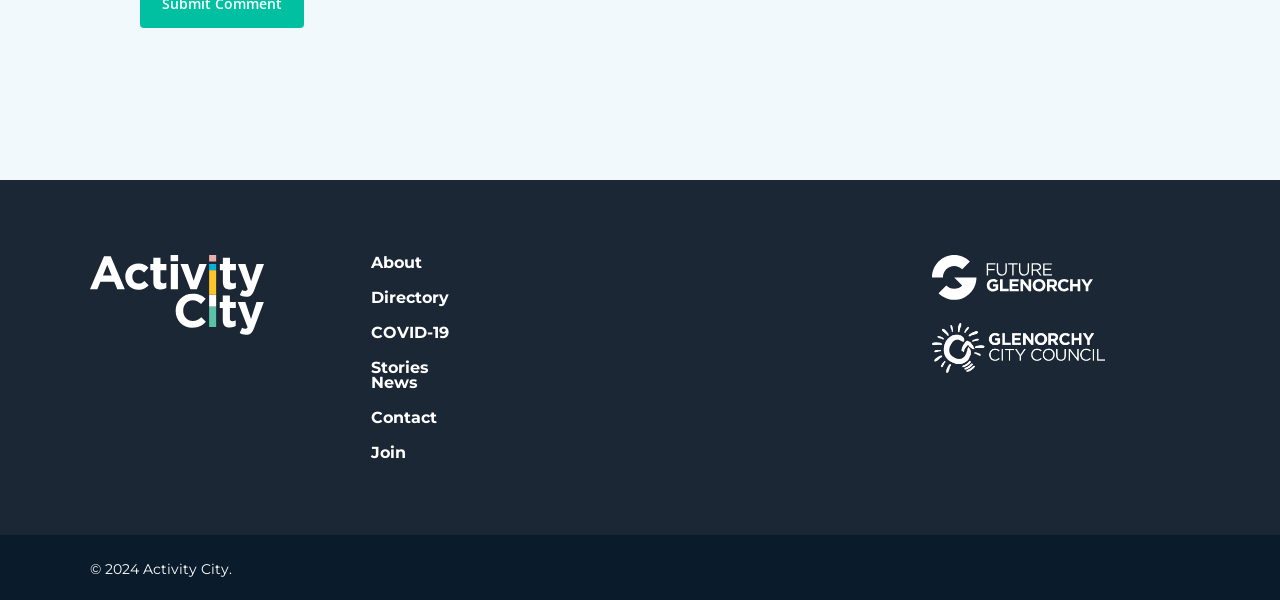Determine the bounding box for the UI element described here: "alt="Acitivity City Logo"".

[0.07, 0.558, 0.206, 0.59]